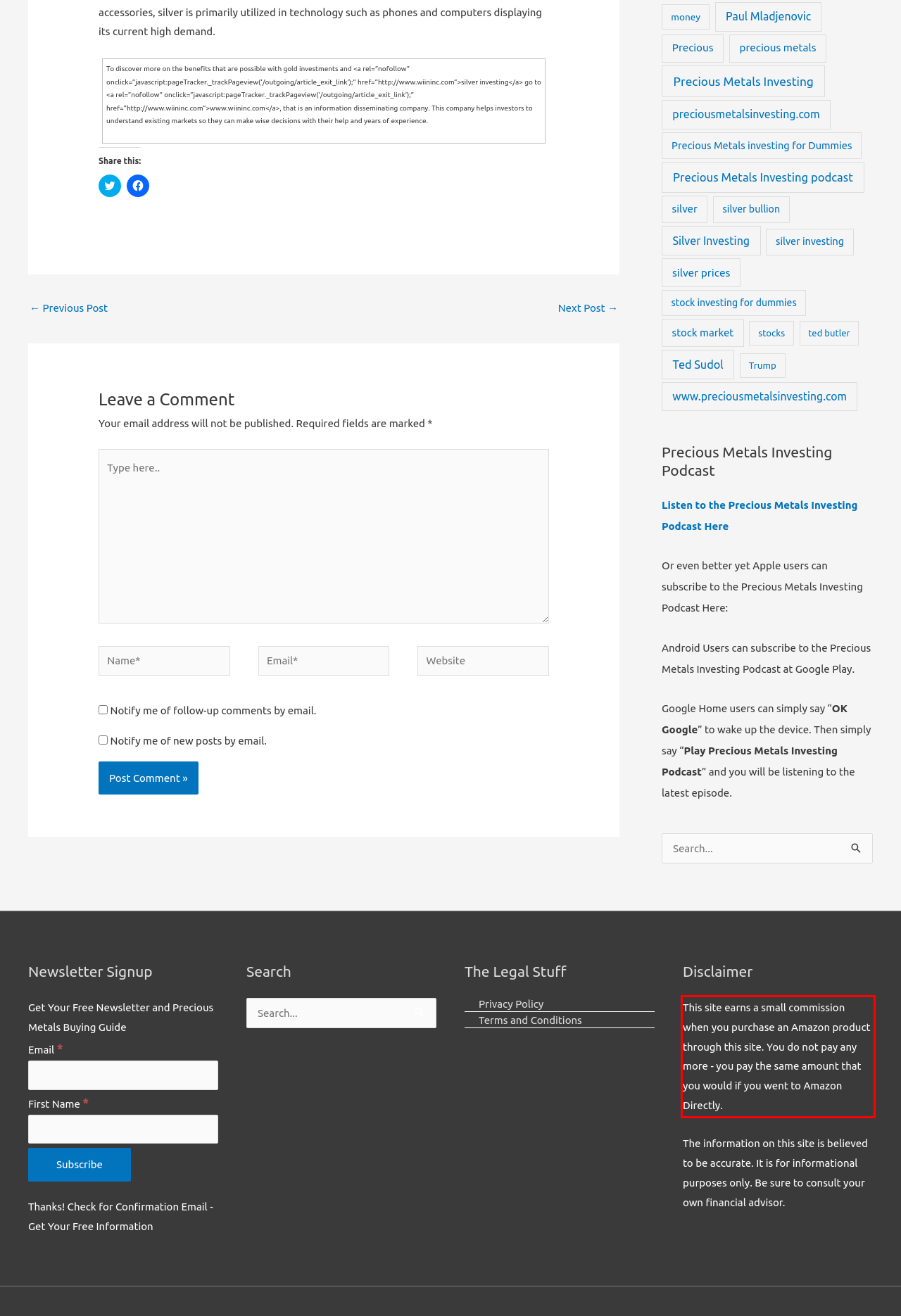Review the screenshot of the webpage and recognize the text inside the red rectangle bounding box. Provide the extracted text content.

This site earns a small commission when you purchase an Amazon product through this site. You do not pay any more - you pay the same amount that you would if you went to Amazon Directly.